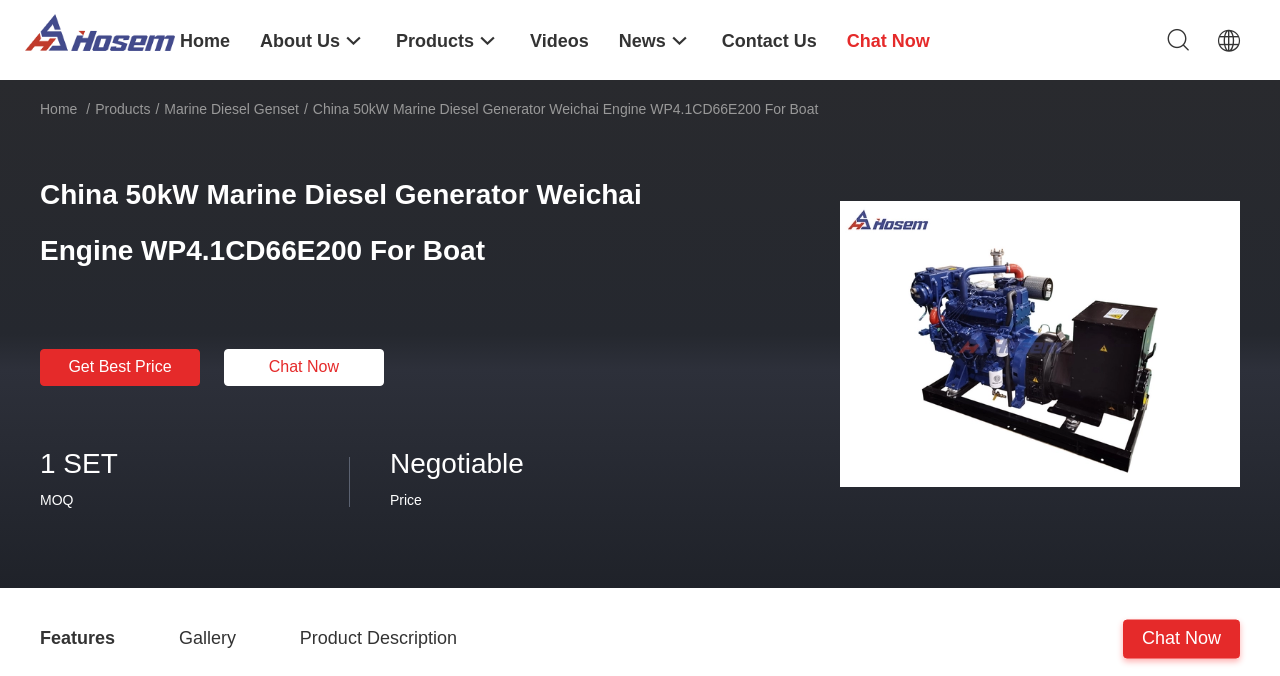Determine the bounding box coordinates for the element that should be clicked to follow this instruction: "View product details". The coordinates should be given as four float numbers between 0 and 1, in the format [left, top, right, bottom].

[0.656, 0.495, 0.969, 0.518]